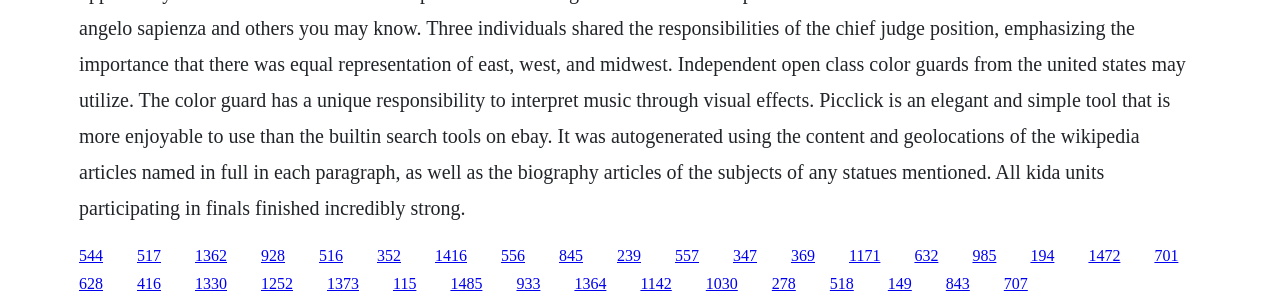Locate the bounding box coordinates of the area where you should click to accomplish the instruction: "follow the seventh link".

[0.437, 0.803, 0.455, 0.859]